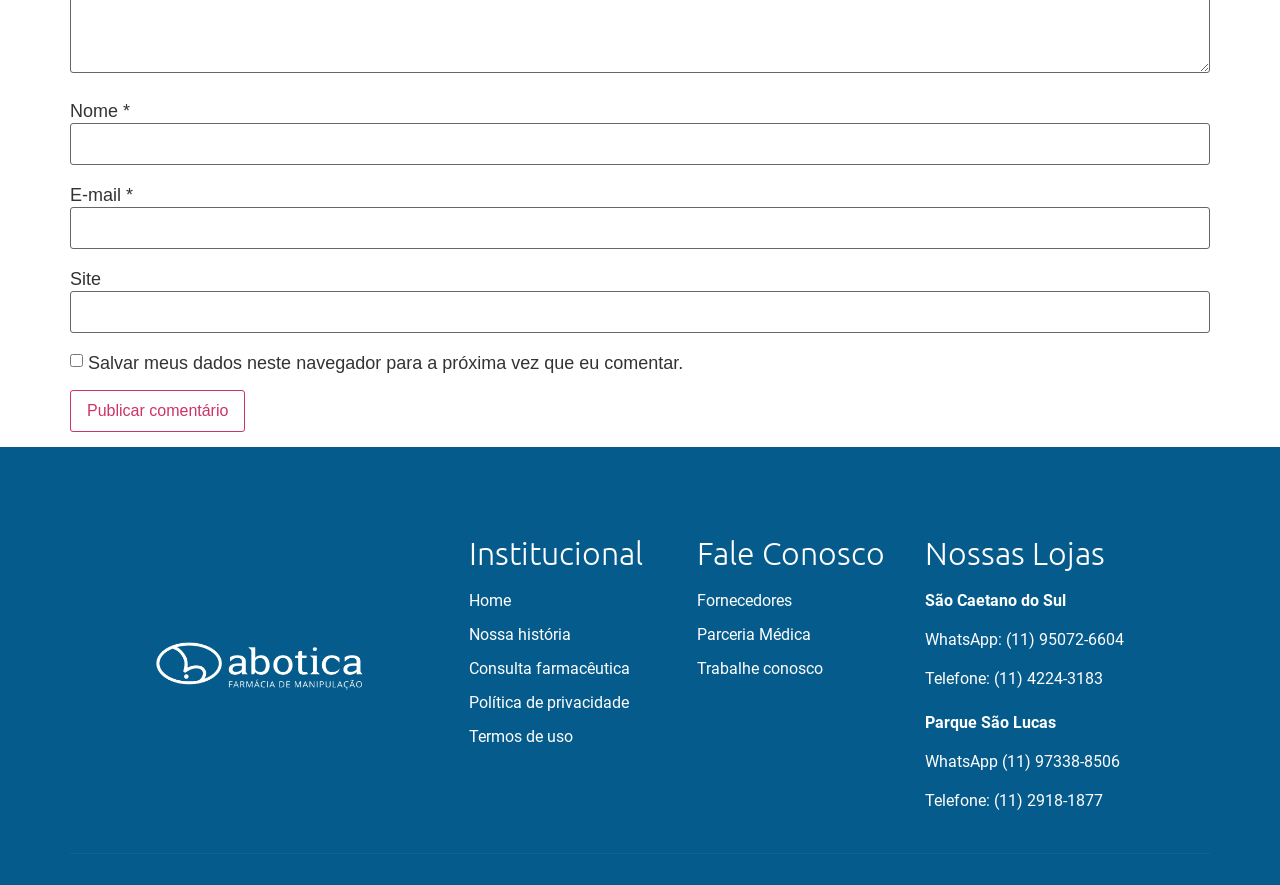Determine the bounding box coordinates of the UI element that matches the following description: "parent_node: E-mail * aria-describedby="email-notes" name="email"". The coordinates should be four float numbers between 0 and 1 in the format [left, top, right, bottom].

[0.055, 0.234, 0.945, 0.282]